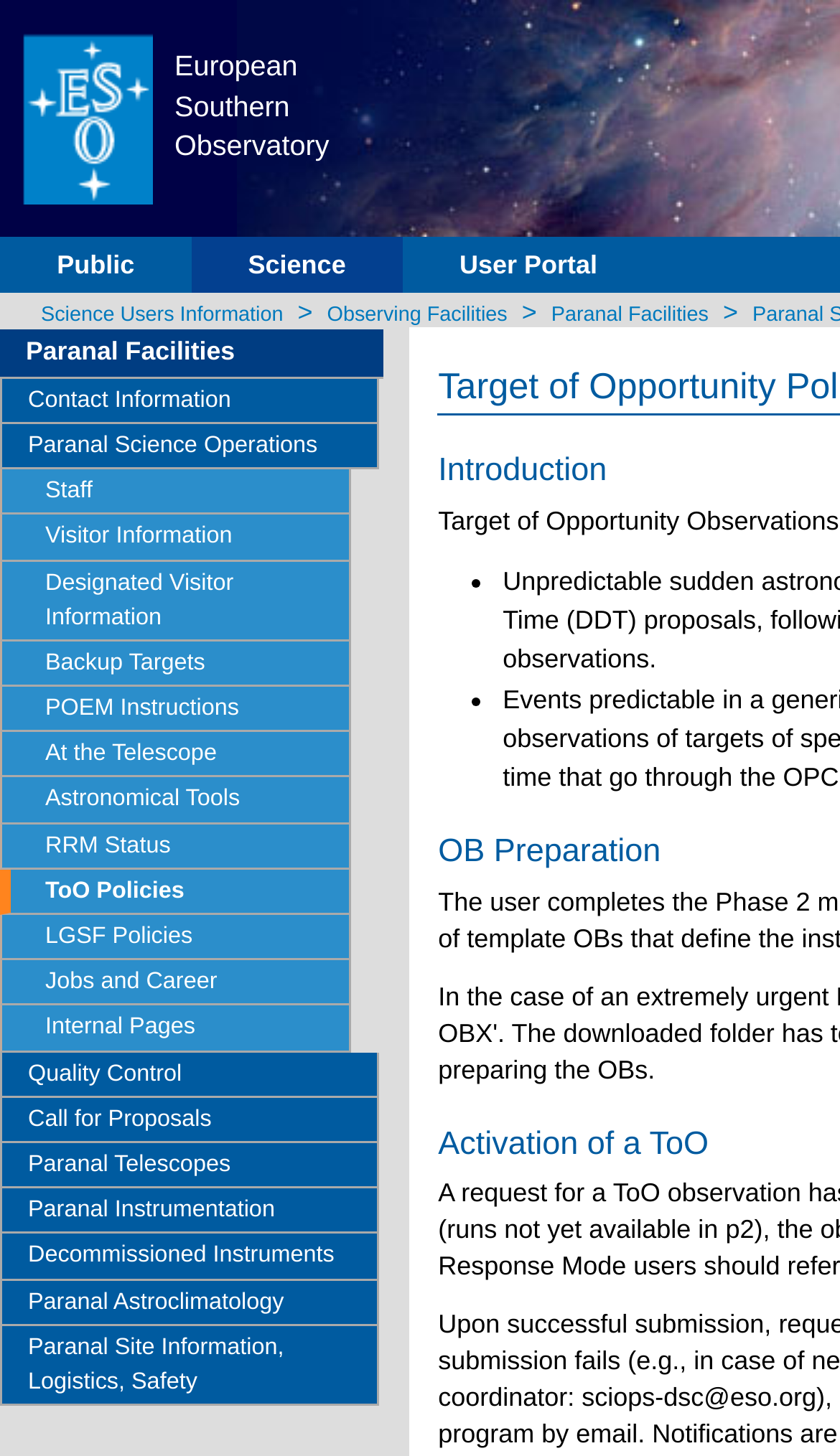Produce an extensive caption that describes everything on the webpage.

The webpage is about the European Southern Observatory (ESO), an astronomical research organization. At the top, there is a logo of ESO, an image with the text "European Southern Observatory" next to it. Below the logo, there are two columns of text. The left column has a series of links, including "Public", "Science", "User Portal", and others, which seem to be navigation links to different sections of the website. The right column has a few lines of text, including "Observatory" and some empty spaces.

Below these columns, there is a long list of links, organized in a vertical column. These links appear to be related to various aspects of the ESO, such as observing facilities, science operations, contact information, and more. The links are densely packed, with no clear categorization or grouping.

There are also a few list markers (•) scattered throughout the page, but they do not seem to be part of a coherent list. Overall, the webpage appears to be a hub for accessing various resources and information related to the ESO.